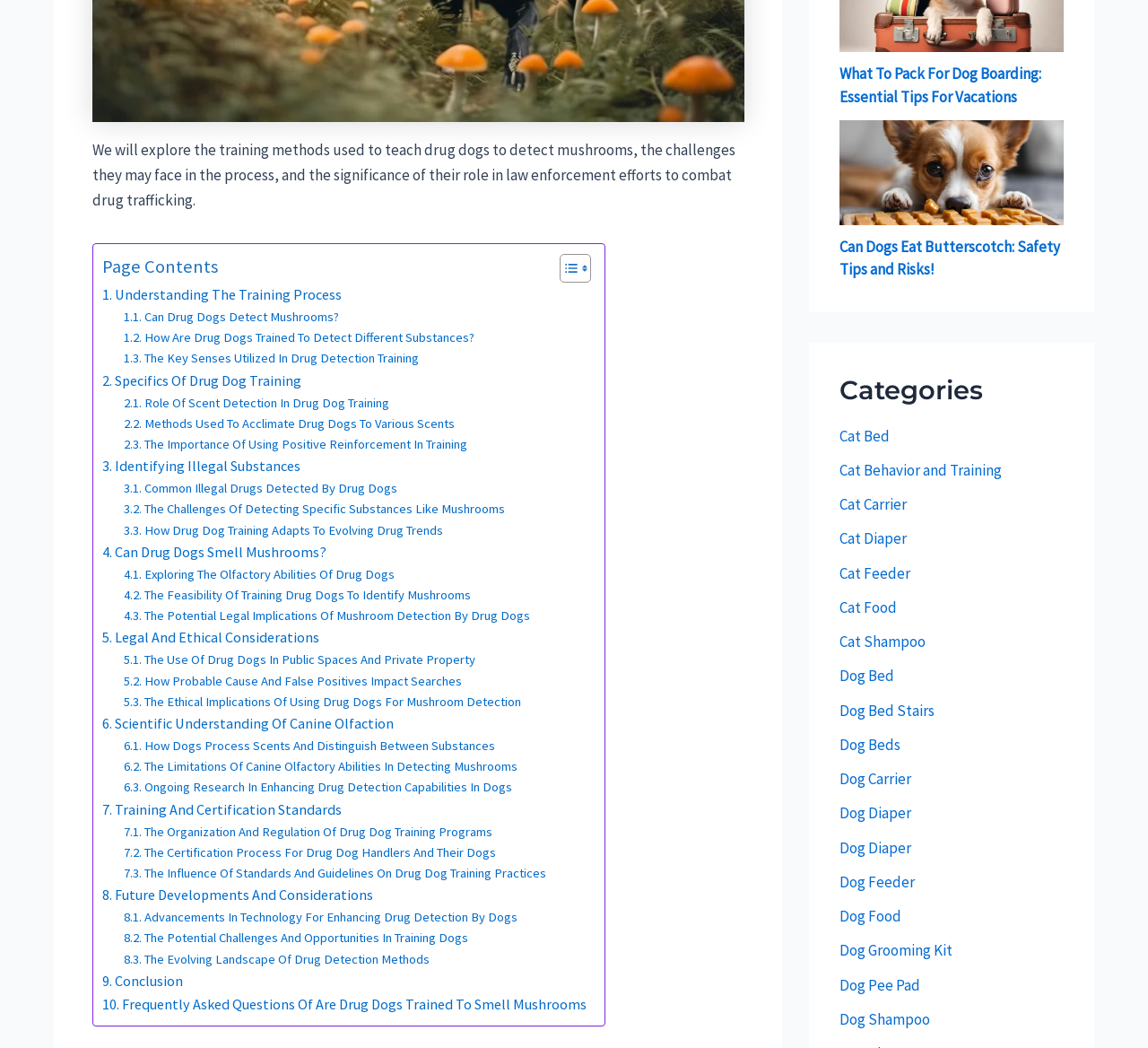Please specify the bounding box coordinates in the format (top-left x, top-left y, bottom-right x, bottom-right y), with values ranging from 0 to 1. Identify the bounding box for the UI component described as follows: Cat Feeder

[0.731, 0.537, 0.793, 0.556]